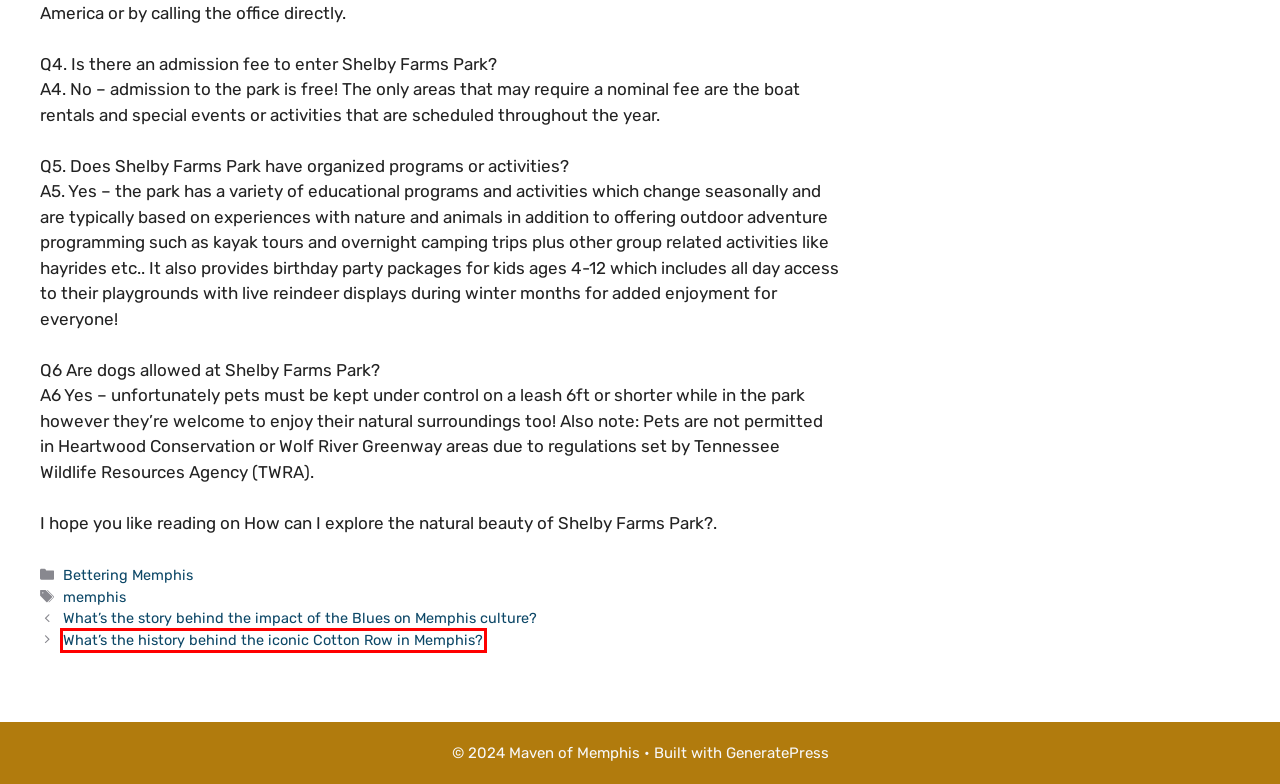You have a screenshot of a webpage with a red bounding box around a UI element. Determine which webpage description best matches the new webpage that results from clicking the element in the bounding box. Here are the candidates:
A. What's the history behind the iconic Cotton Row in Memphis?
B. memphis Archives - Maven of Memphis
C. Entertainment Archives - Maven of Memphis
D. What's the story behind the impact of the Blues on Memphis culture?
E. Lettuce Eat: A Quick, Delicious, and Affordable Healthy Option
F. Music Archives - Maven of Memphis
G. Food Archives - Maven of Memphis
H. Maven of Memphis - Best of Memphis

A